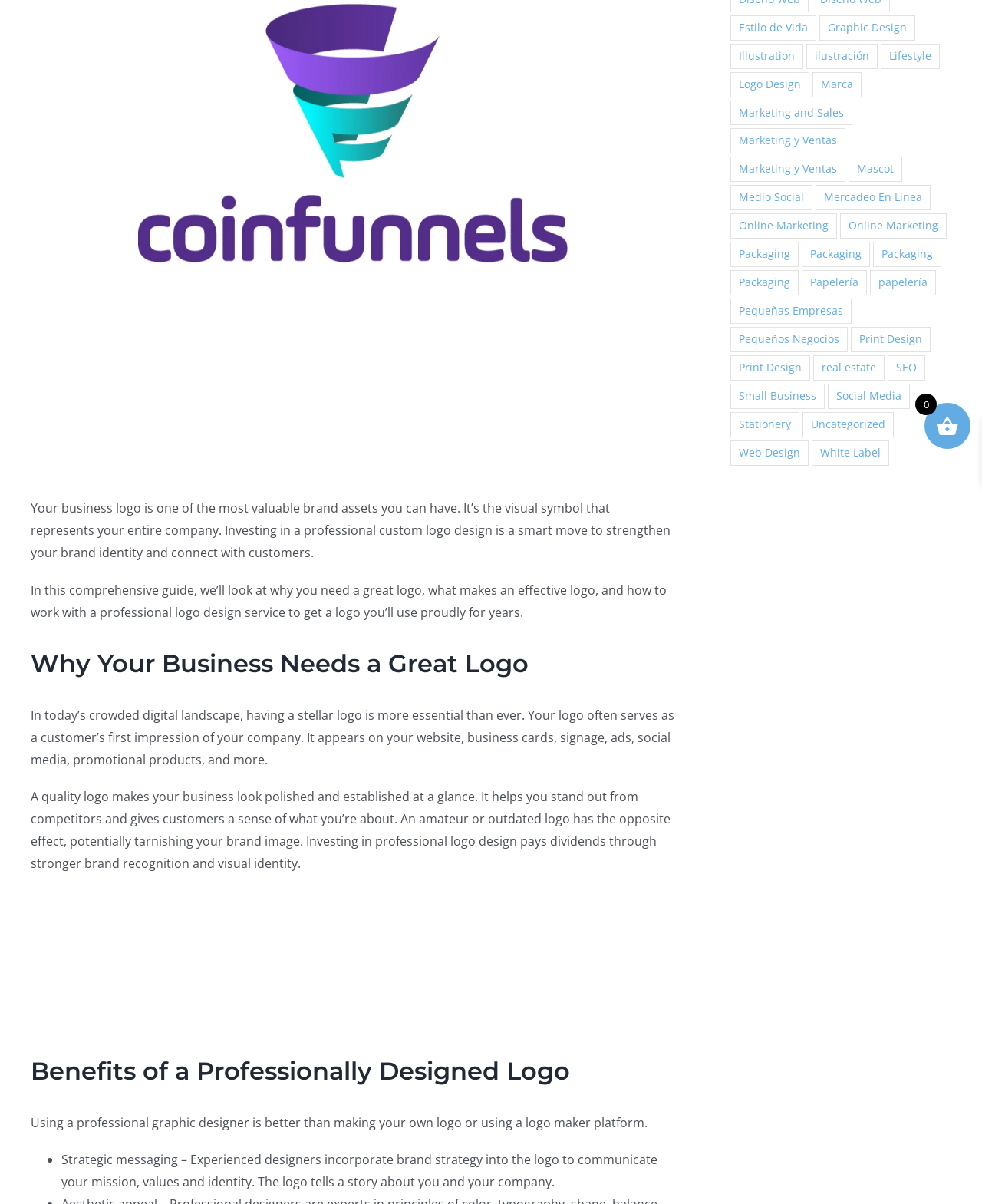Identify the bounding box coordinates for the UI element mentioned here: "Mercadeo En Línea". Provide the coordinates as four float values between 0 and 1, i.e., [left, top, right, bottom].

[0.83, 0.154, 0.948, 0.175]